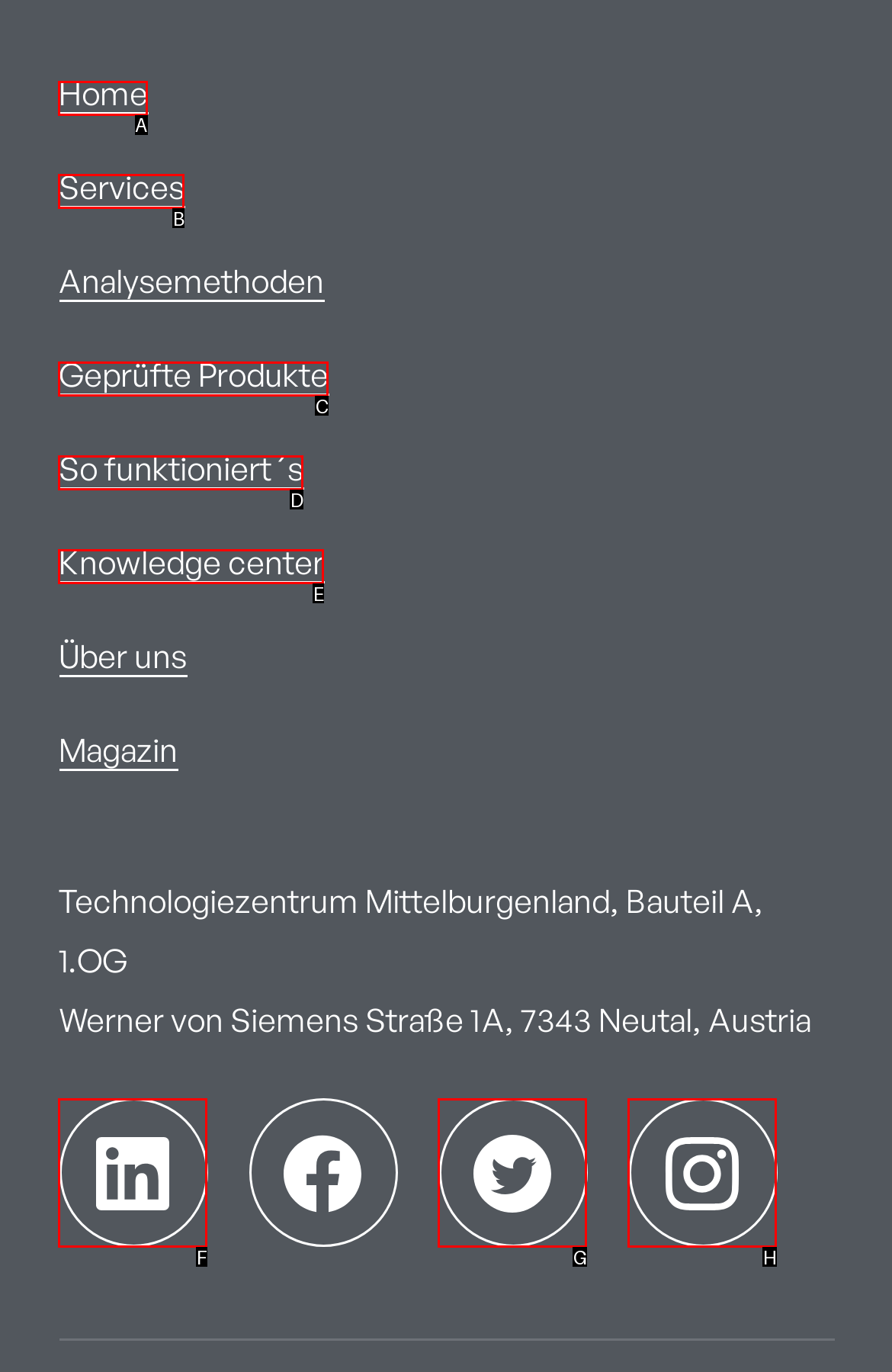Choose the UI element you need to click to carry out the task: Click on the 'Général' link.
Respond with the corresponding option's letter.

None